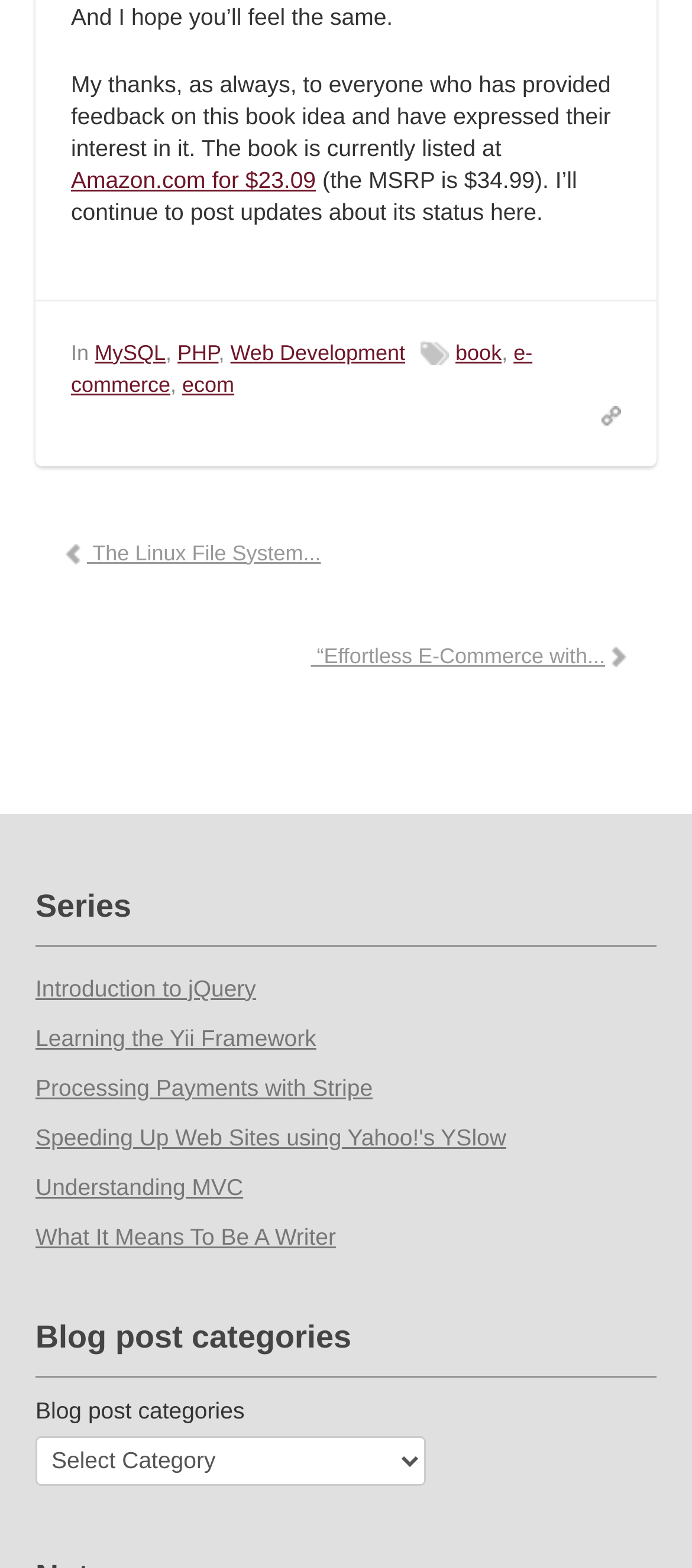Find the bounding box coordinates for the area you need to click to carry out the instruction: "Go to 'Anomalierecs.com'". The coordinates should be four float numbers between 0 and 1, indicated as [left, top, right, bottom].

None